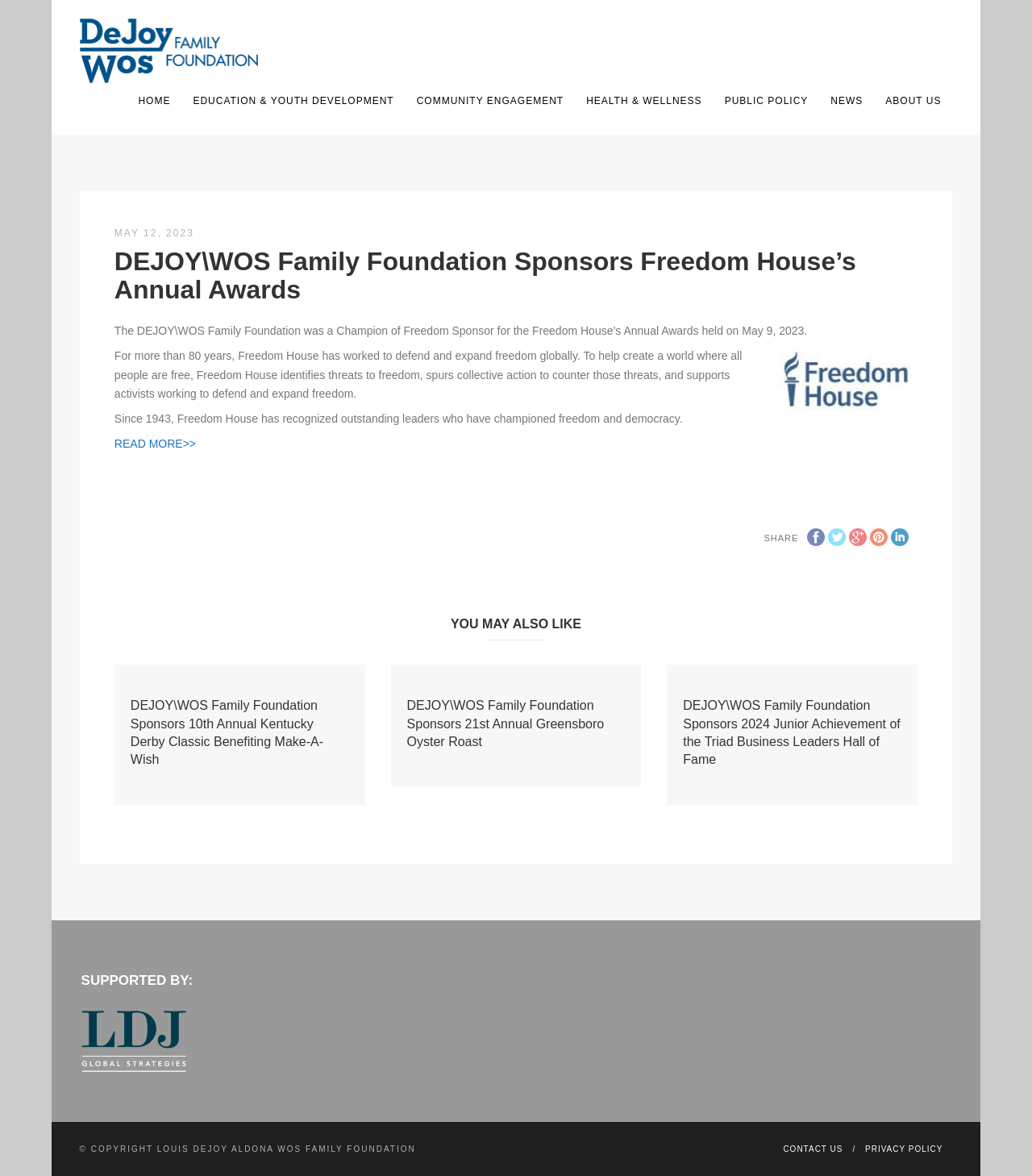Look at the image and give a detailed response to the following question: What are the categories of activities supported by the foundation?

The categories of activities supported by the foundation can be found in the links at the top of the webpage, which include 'EDUCATION & YOUTH DEVELOPMENT', 'COMMUNITY ENGAGEMENT', 'HEALTH & WELLNESS', and 'PUBLIC POLICY'. These links suggest that the foundation supports a range of activities across these categories.